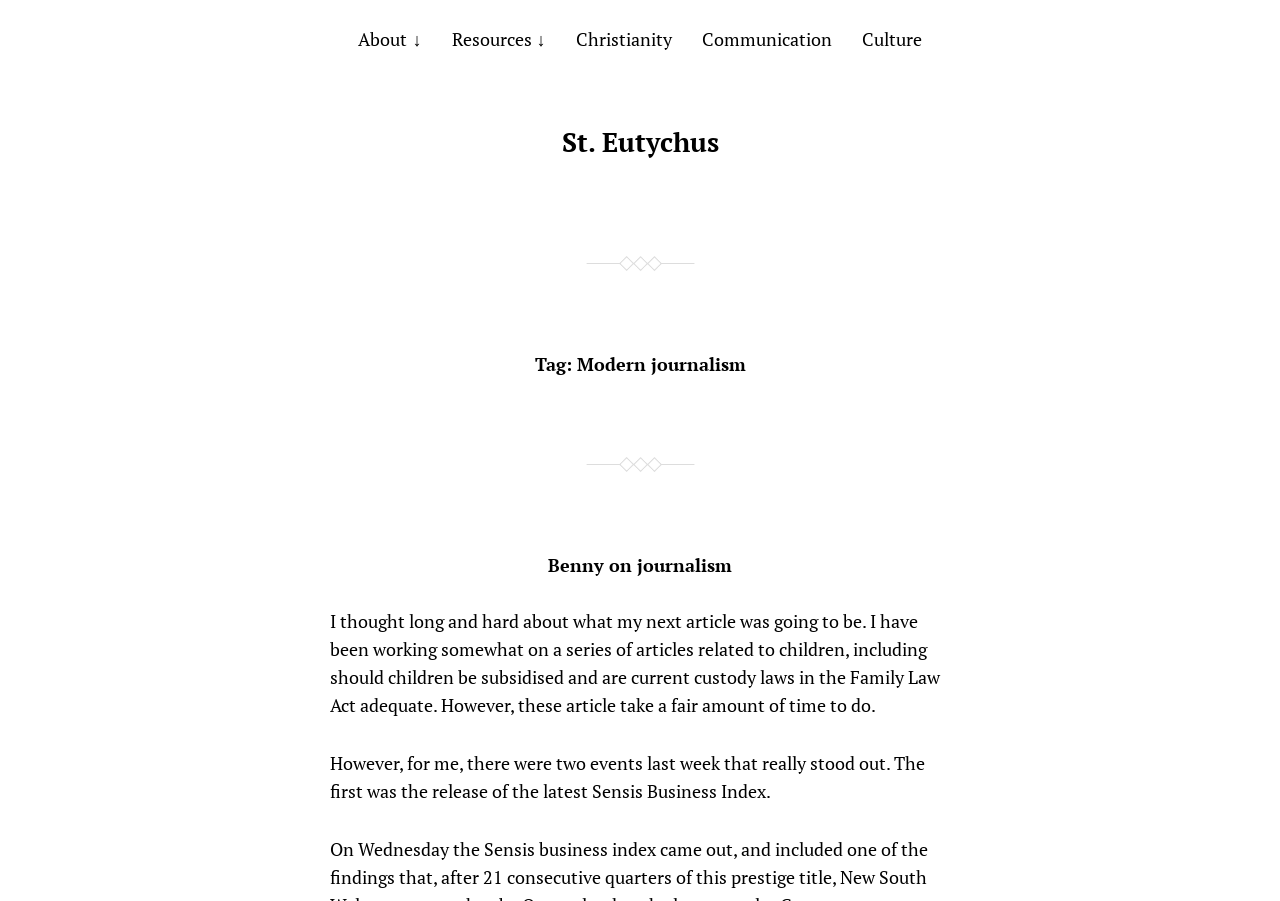Respond concisely with one word or phrase to the following query:
What is the title of the article below the header?

Benny on journalism